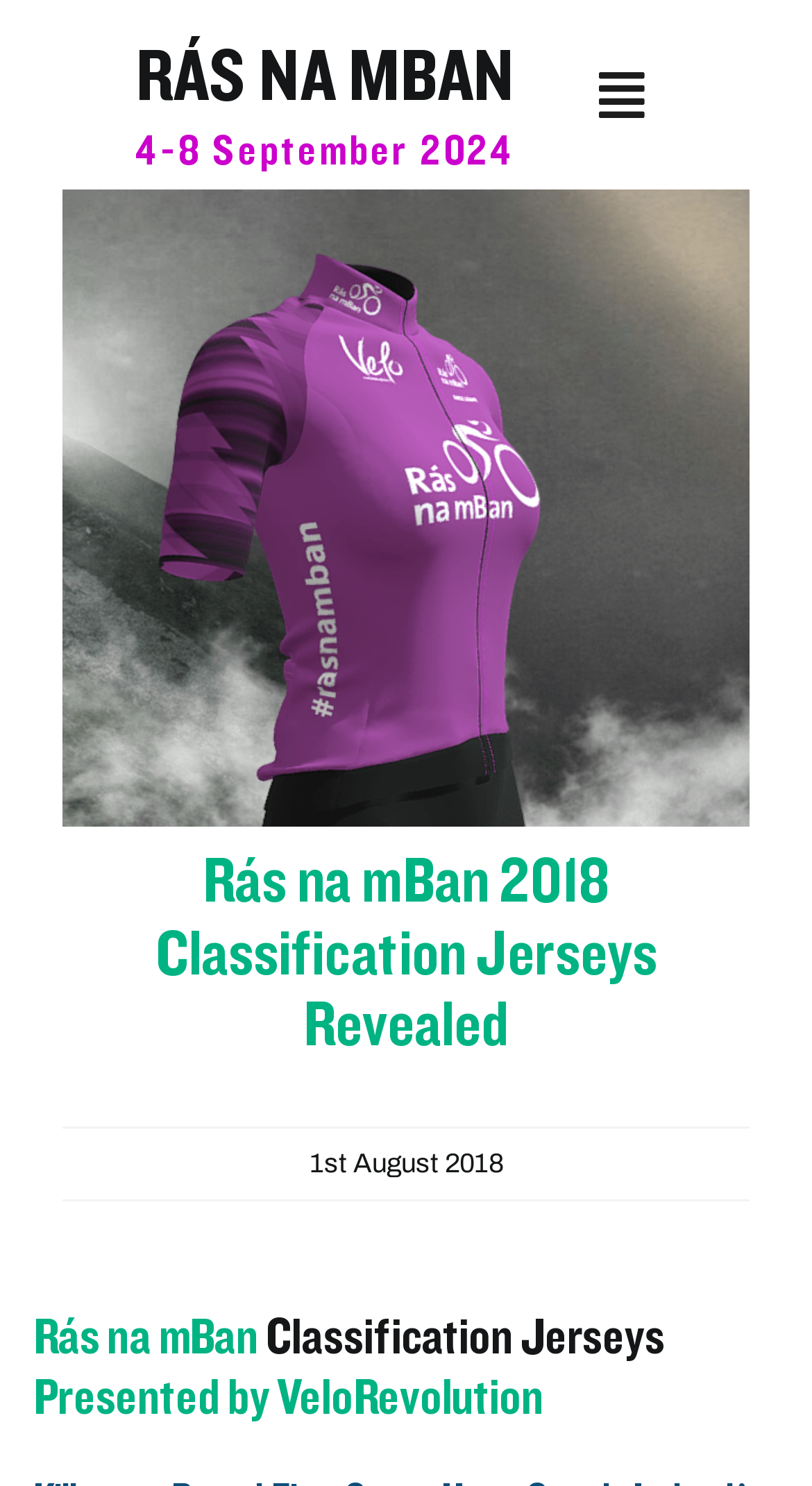Highlight the bounding box coordinates of the element that should be clicked to carry out the following instruction: "Read about Rás na mBan". The coordinates must be given as four float numbers ranging from 0 to 1, i.e., [left, top, right, bottom].

[0.168, 0.024, 0.634, 0.08]